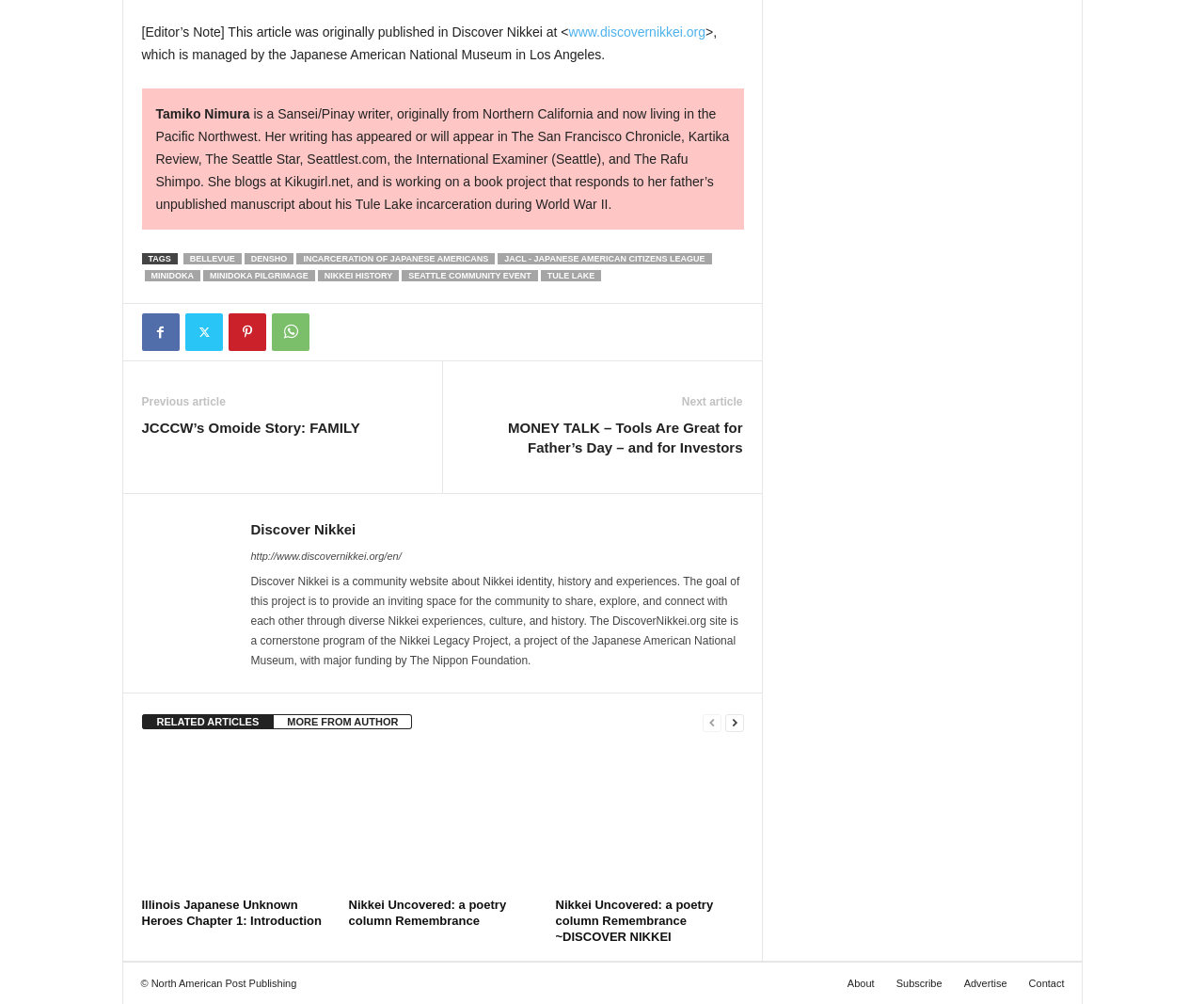Bounding box coordinates are specified in the format (top-left x, top-left y, bottom-right x, bottom-right y). All values are floating point numbers bounded between 0 and 1. Please provide the bounding box coordinate of the region this sentence describes: Incarceration of Japanese Americans

[0.246, 0.252, 0.411, 0.264]